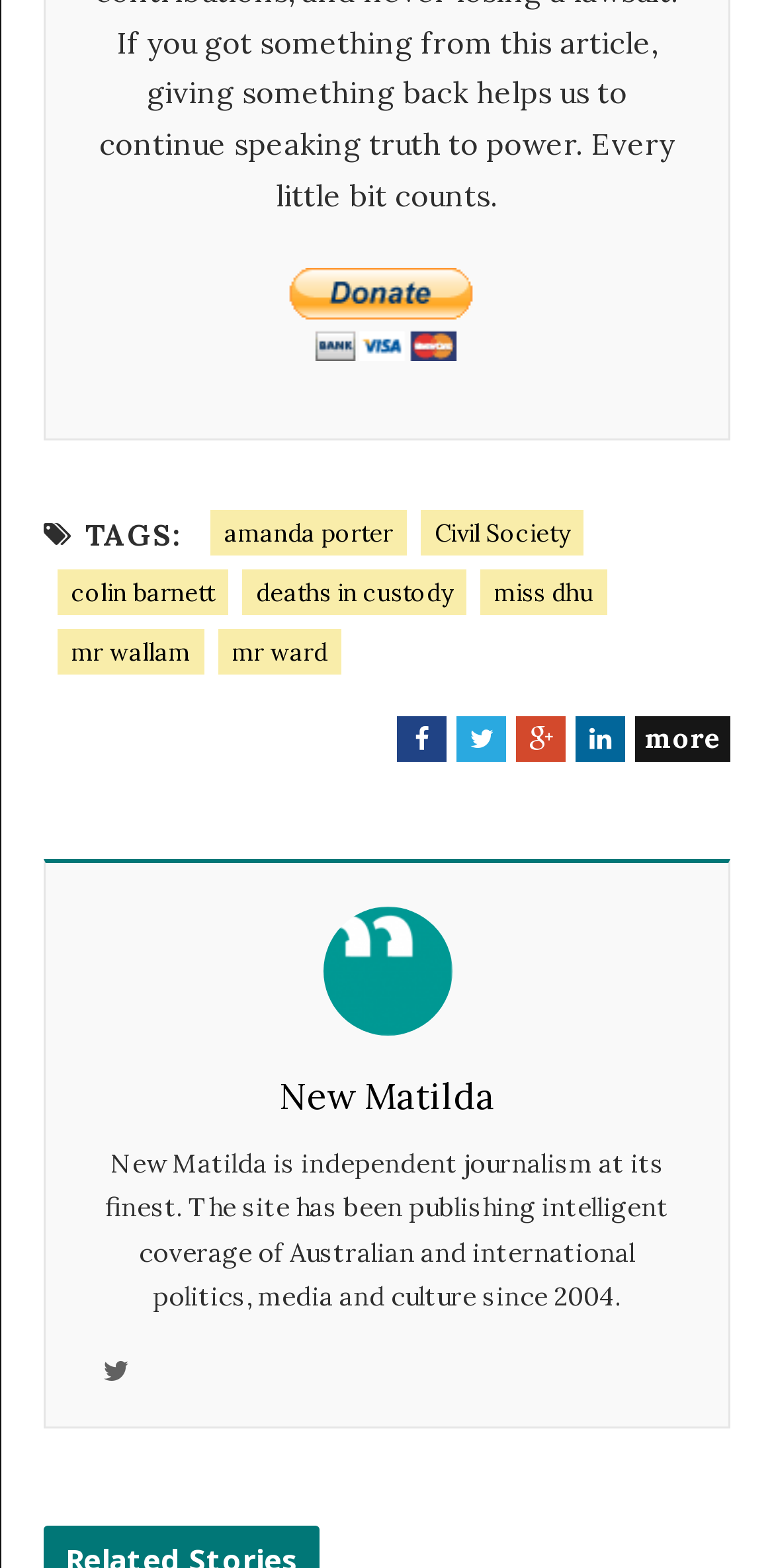Reply to the question with a brief word or phrase: How many links are there under the 'TAGS:' section?

5